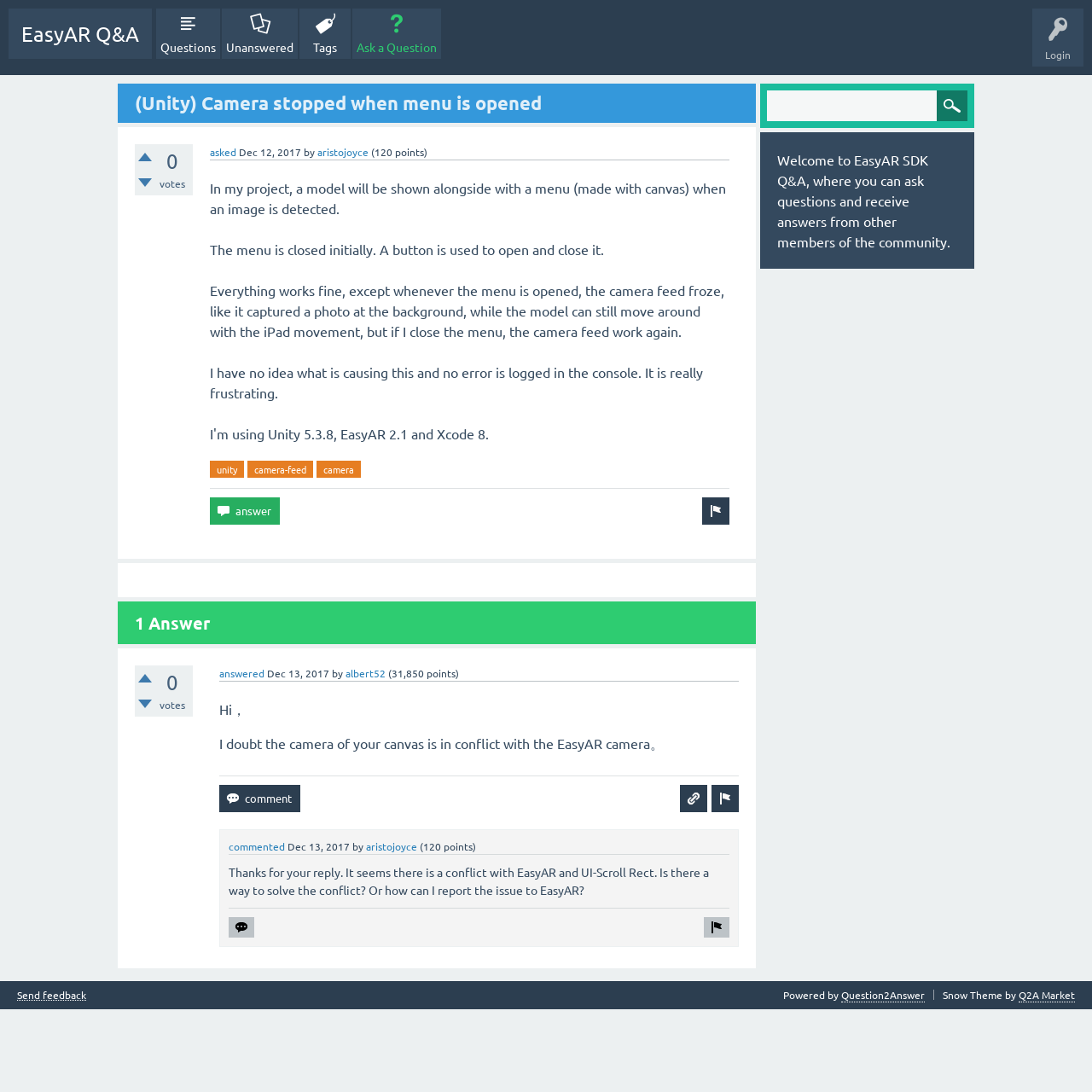Respond to the following query with just one word or a short phrase: 
What is the name of the user who asked the question?

aristojoyce